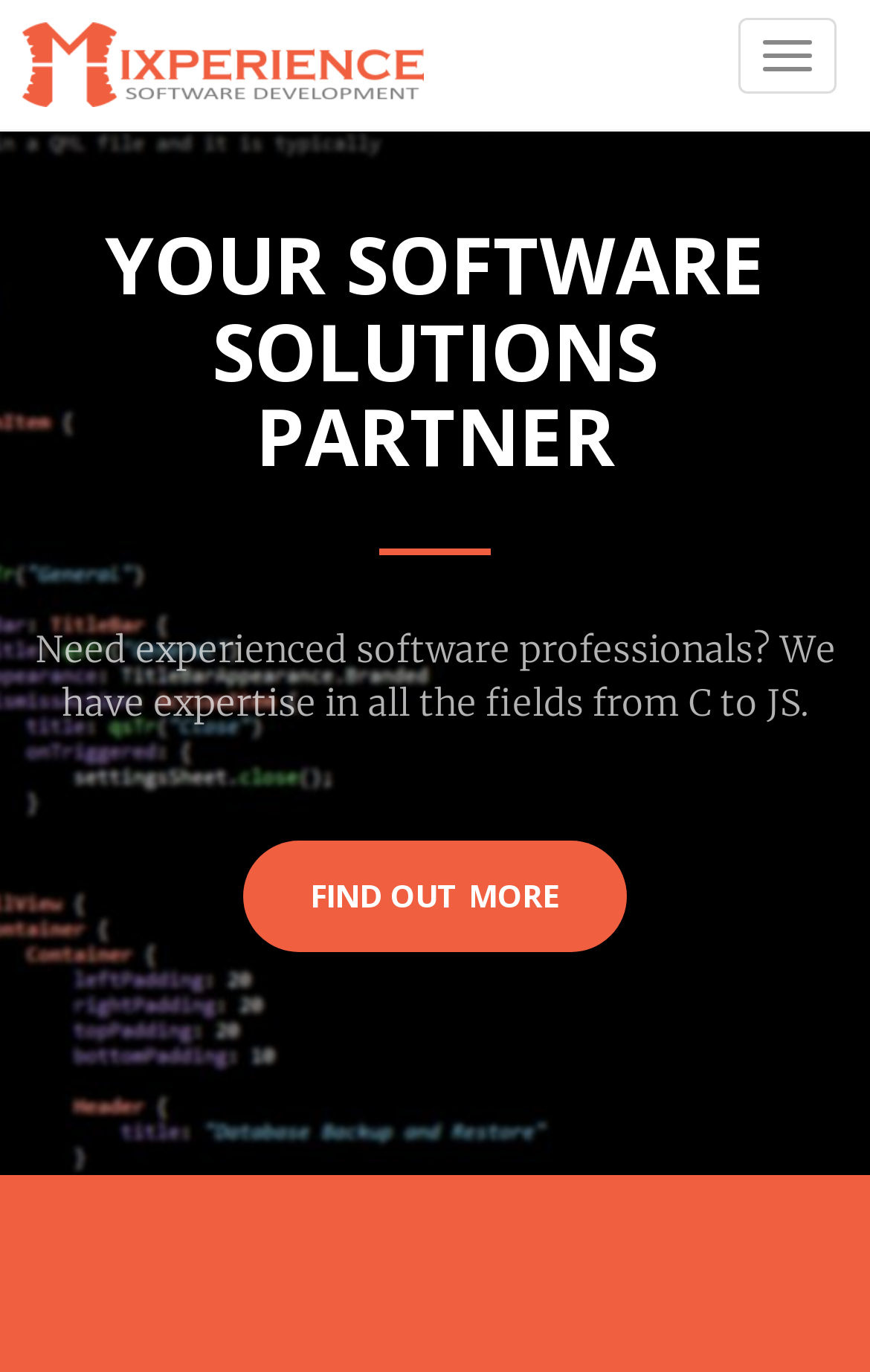Use a single word or phrase to answer the question: What is the content of the image at the top of the page?

Unknown